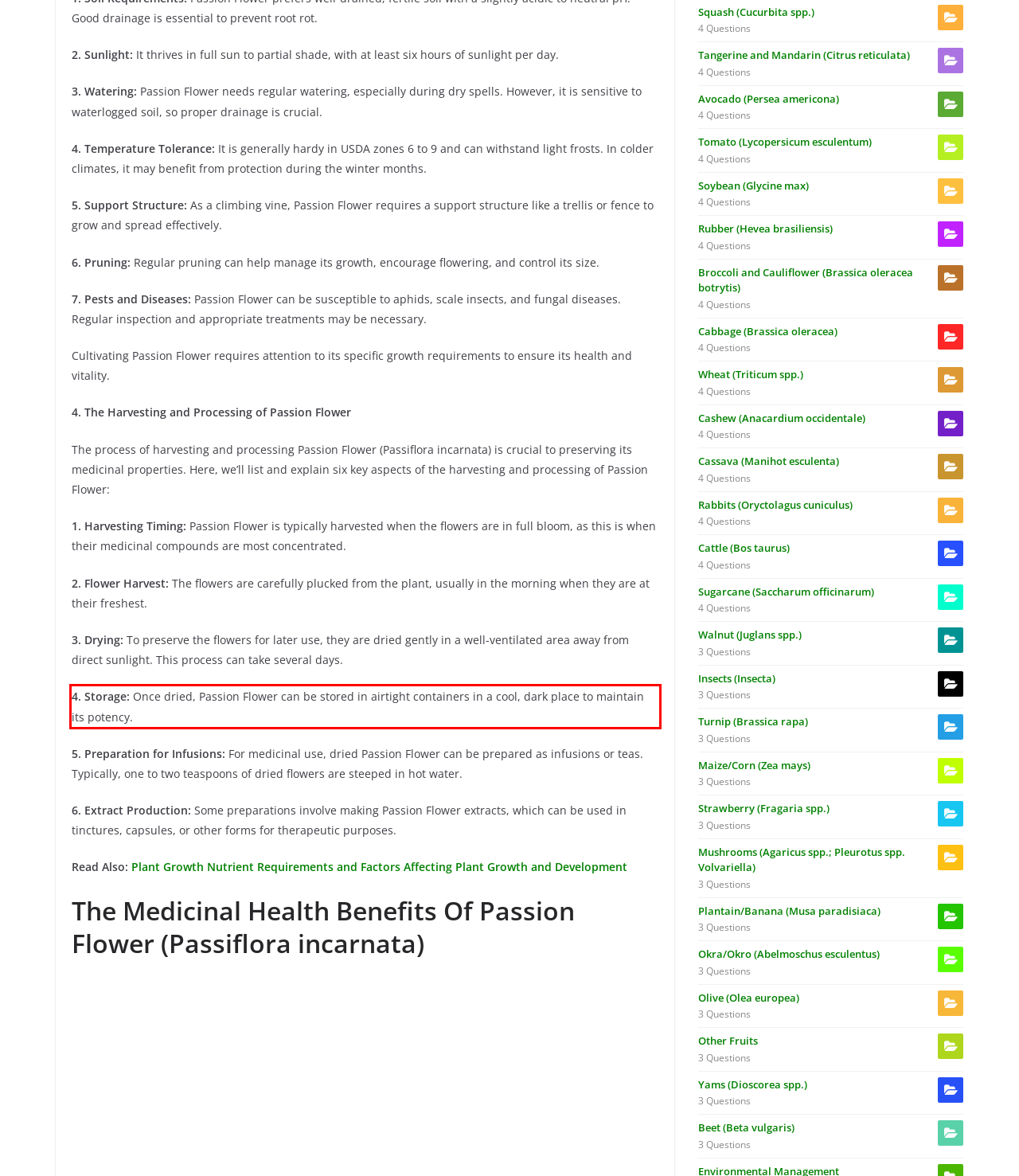Within the screenshot of the webpage, there is a red rectangle. Please recognize and generate the text content inside this red bounding box.

4. Storage: Once dried, Passion Flower can be stored in airtight containers in a cool, dark place to maintain its potency.